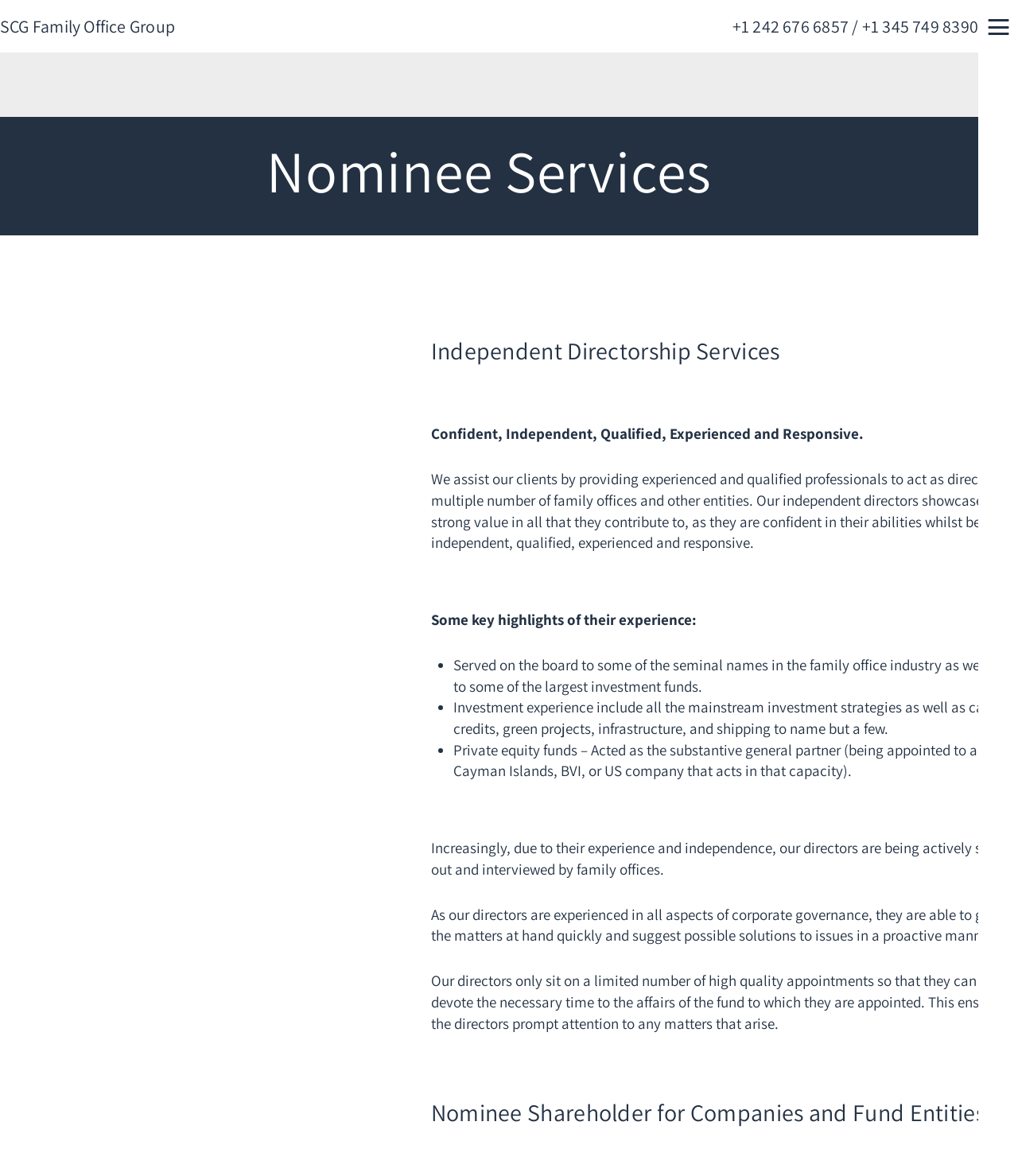Given the element description "parent_node: MAIN MENU", identify the bounding box of the corresponding UI element.

[0.961, 0.0, 1.0, 0.045]